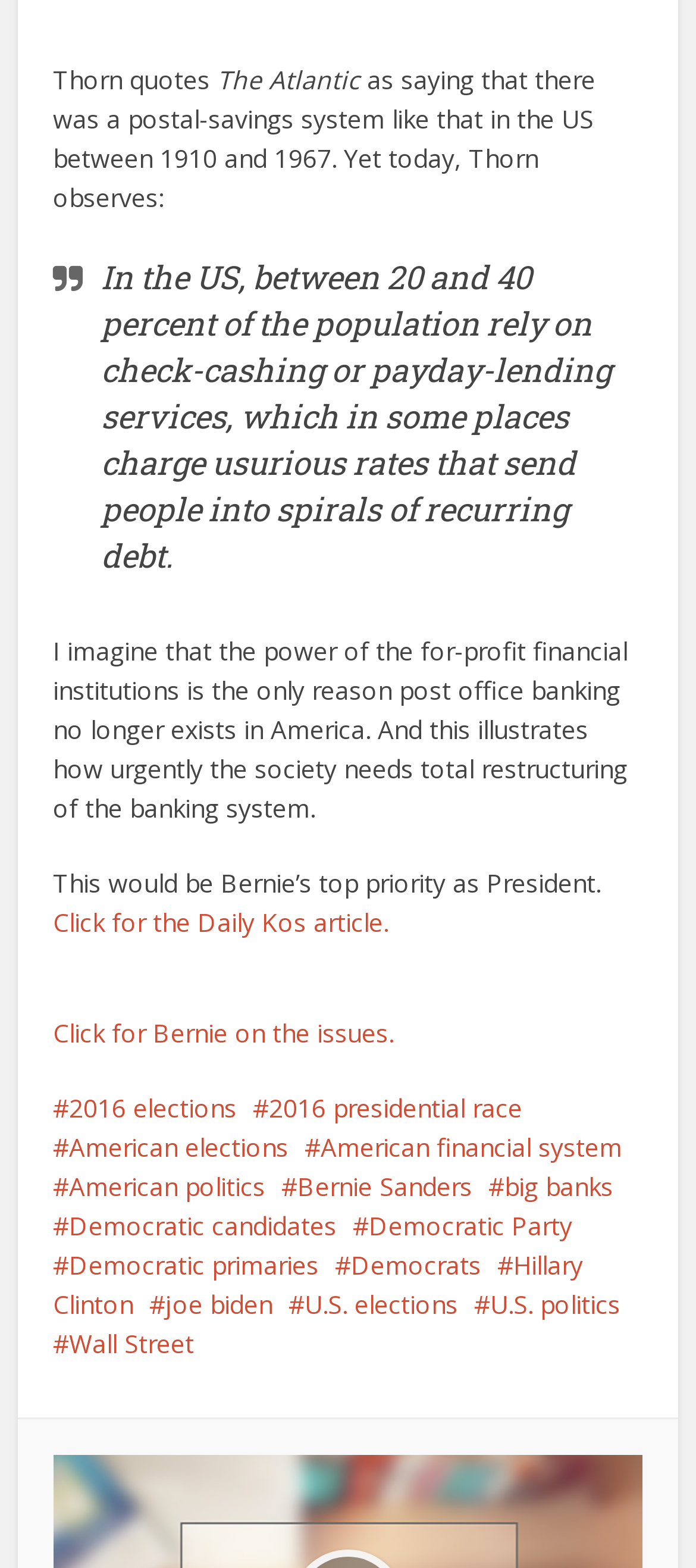Determine the bounding box coordinates of the region I should click to achieve the following instruction: "View #U.S. elections". Ensure the bounding box coordinates are four float numbers between 0 and 1, i.e., [left, top, right, bottom].

[0.415, 0.82, 0.658, 0.842]